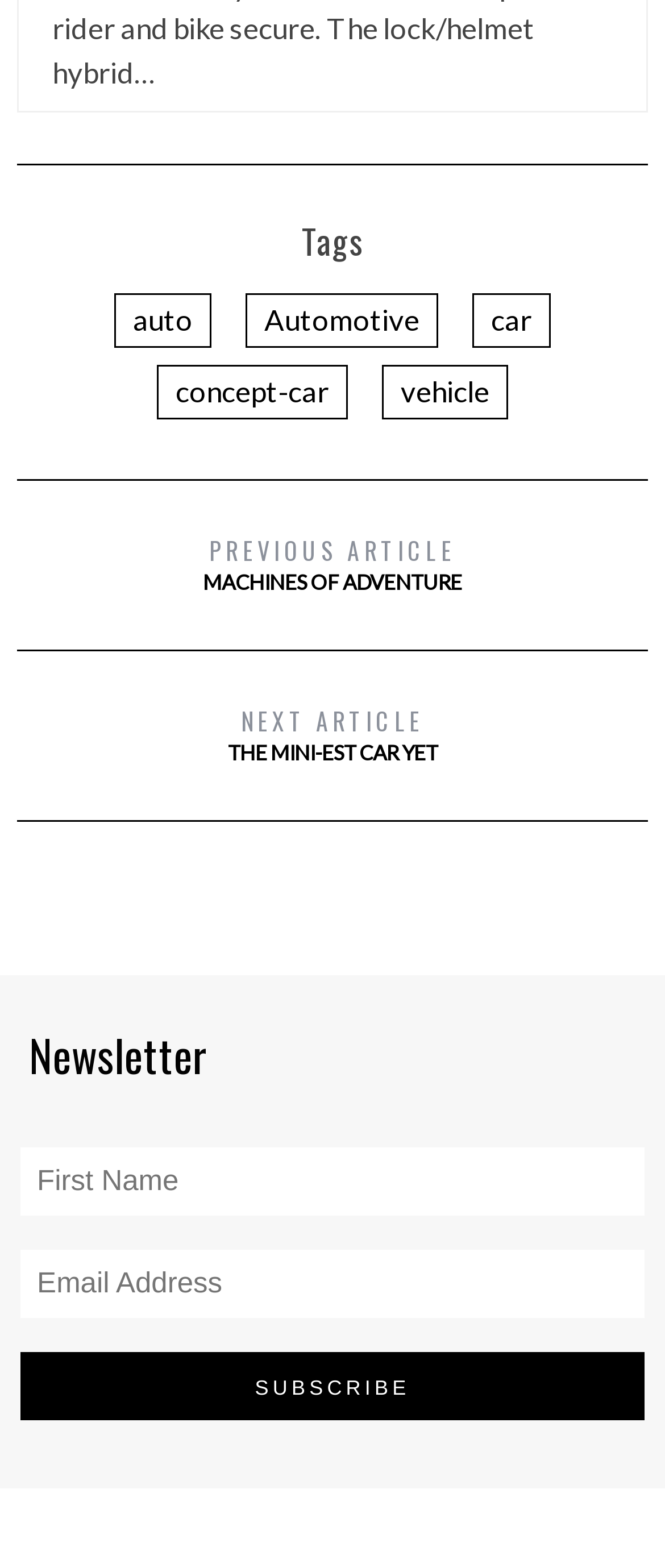Find the bounding box coordinates of the clickable area that will achieve the following instruction: "Enter your first name".

[0.03, 0.732, 0.97, 0.776]